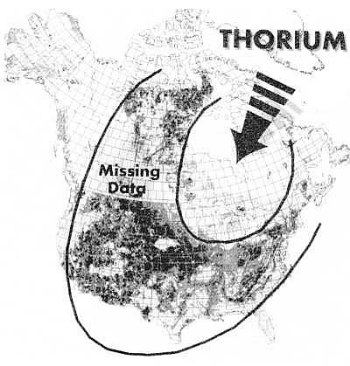Please provide a detailed answer to the question below by examining the image:
What does the 'Missing Data' section on the map suggest?

The map shows a section labeled 'Missing Data', which suggests potential gaps in the geological analysis, implying that there may be areas where data on thorium concentrations is lacking or incomplete.